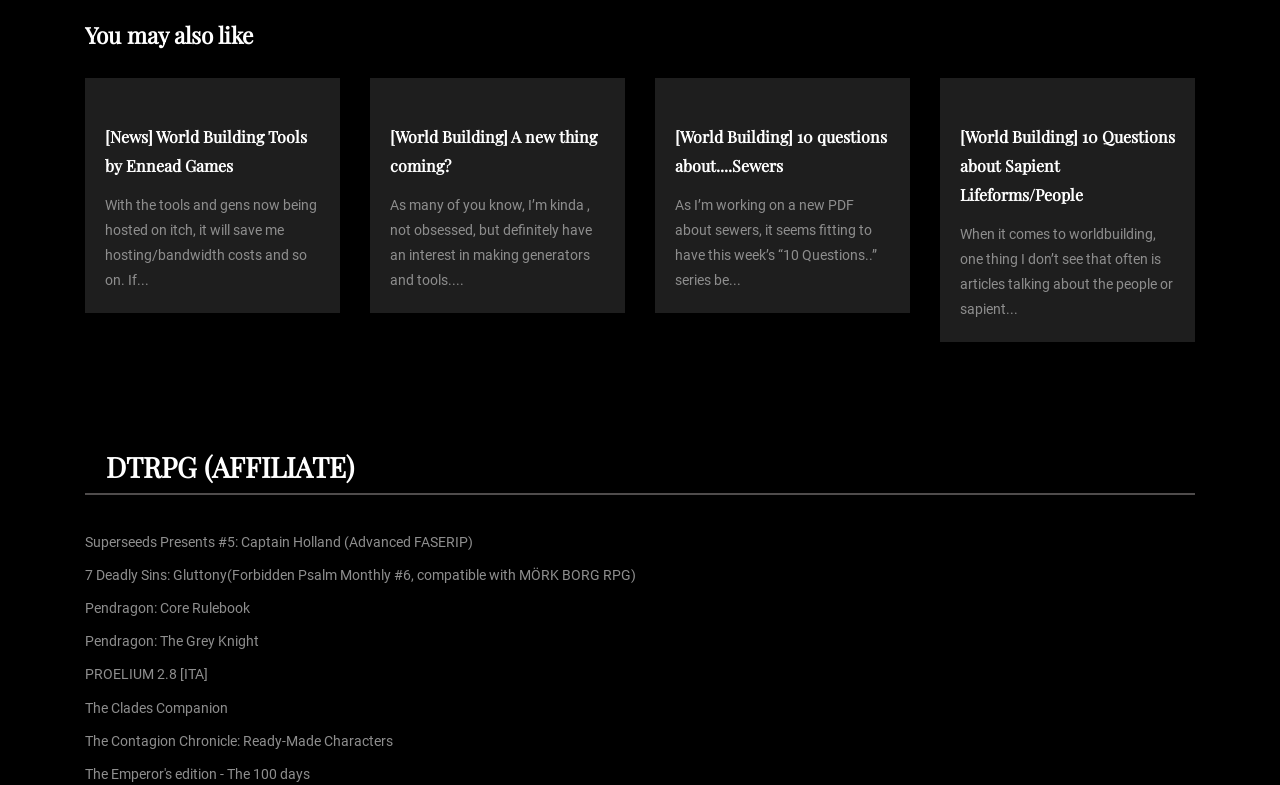Show me the bounding box coordinates of the clickable region to achieve the task as per the instruction: "Check the details of 'Superseeds Presents #5: Captain Holland (Advanced FASERIP)'".

[0.066, 0.68, 0.37, 0.7]